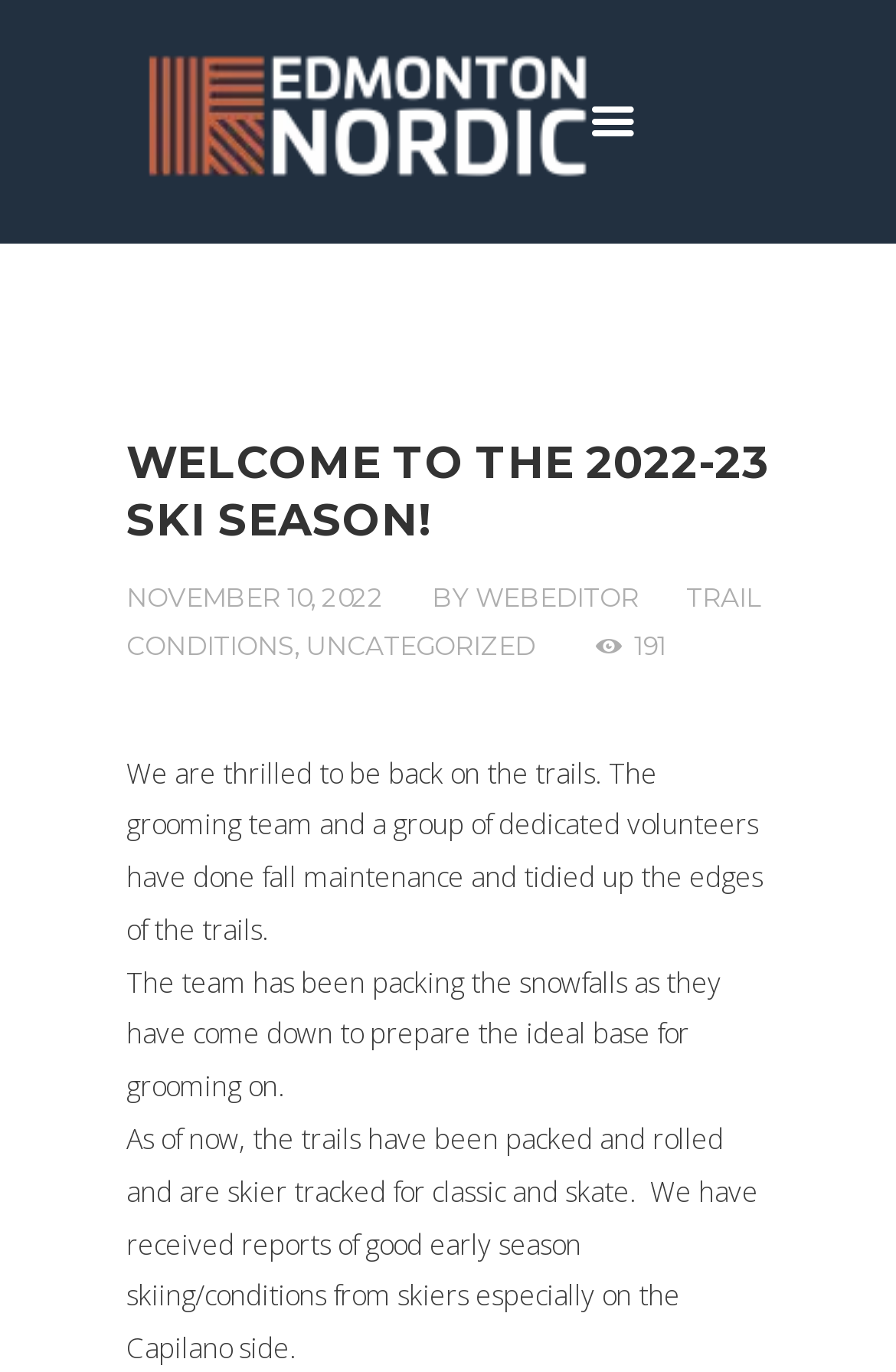Bounding box coordinates should be in the format (top-left x, top-left y, bottom-right x, bottom-right y) and all values should be floating point numbers between 0 and 1. Determine the bounding box coordinate for the UI element described as: Trail Conditions

[0.141, 0.424, 0.848, 0.482]